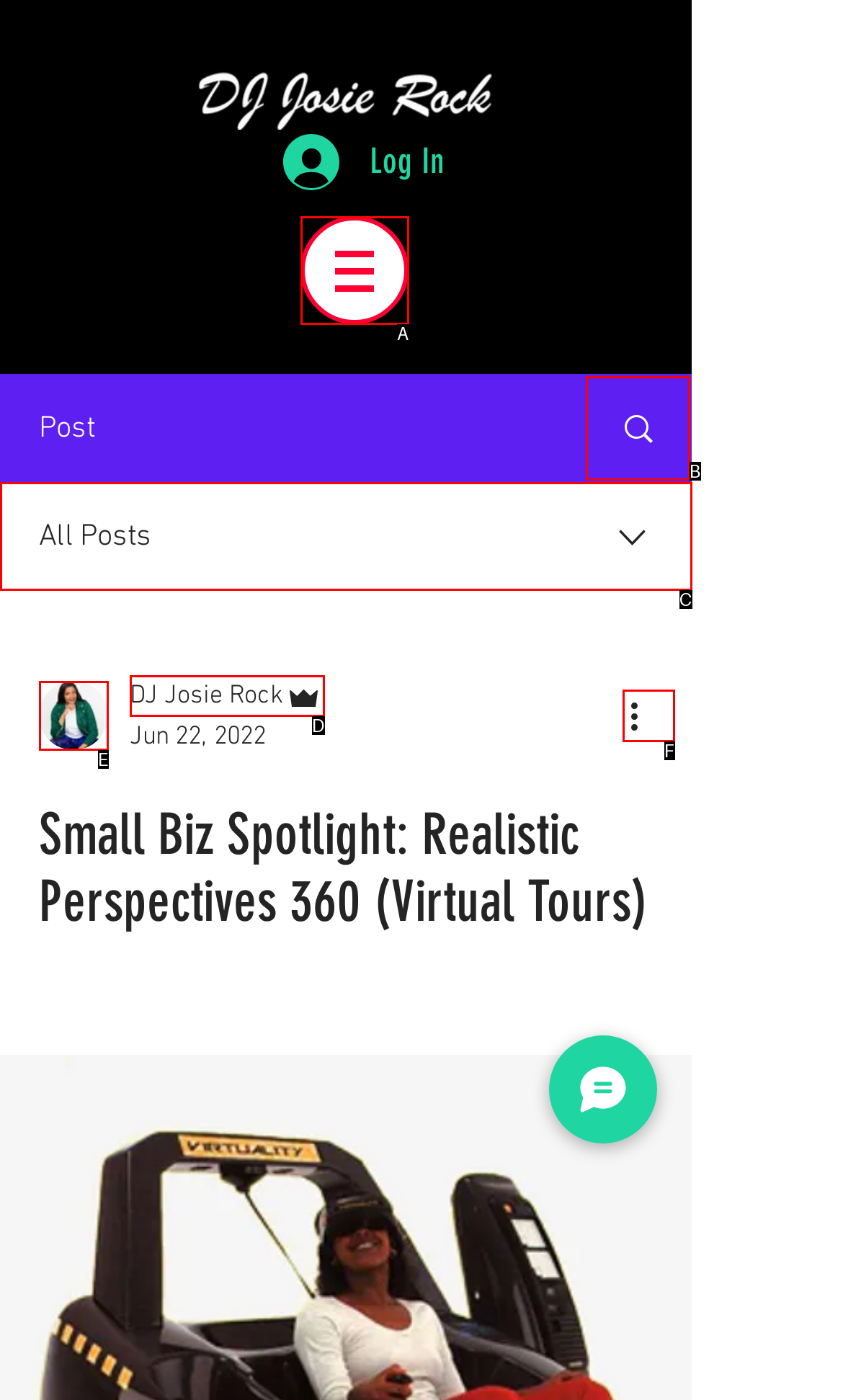Given the element description: aria-label="Share via Facebook"
Pick the letter of the correct option from the list.

F